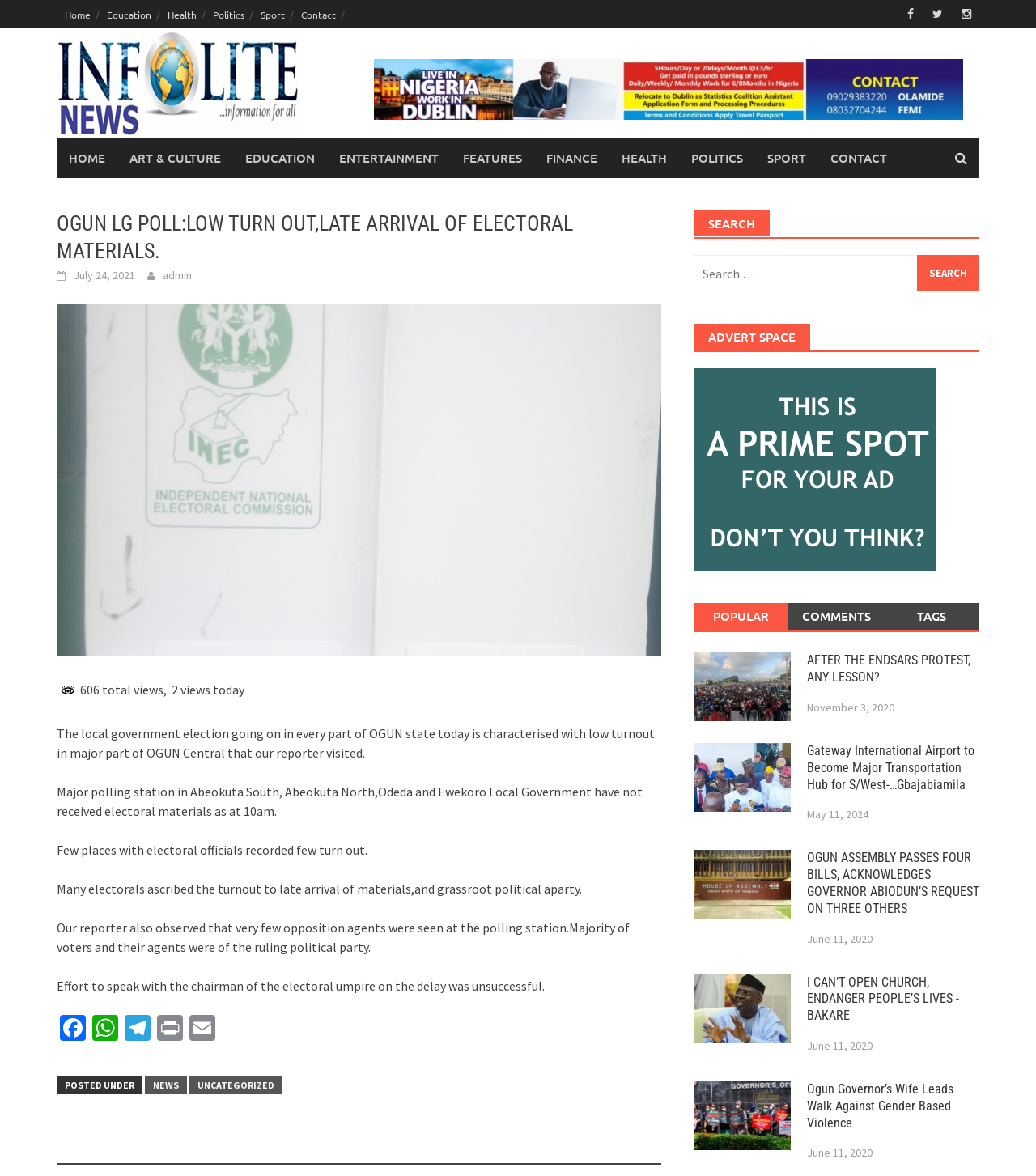Find the bounding box coordinates for the area that should be clicked to accomplish the instruction: "Share the article on Facebook".

[0.055, 0.863, 0.086, 0.888]